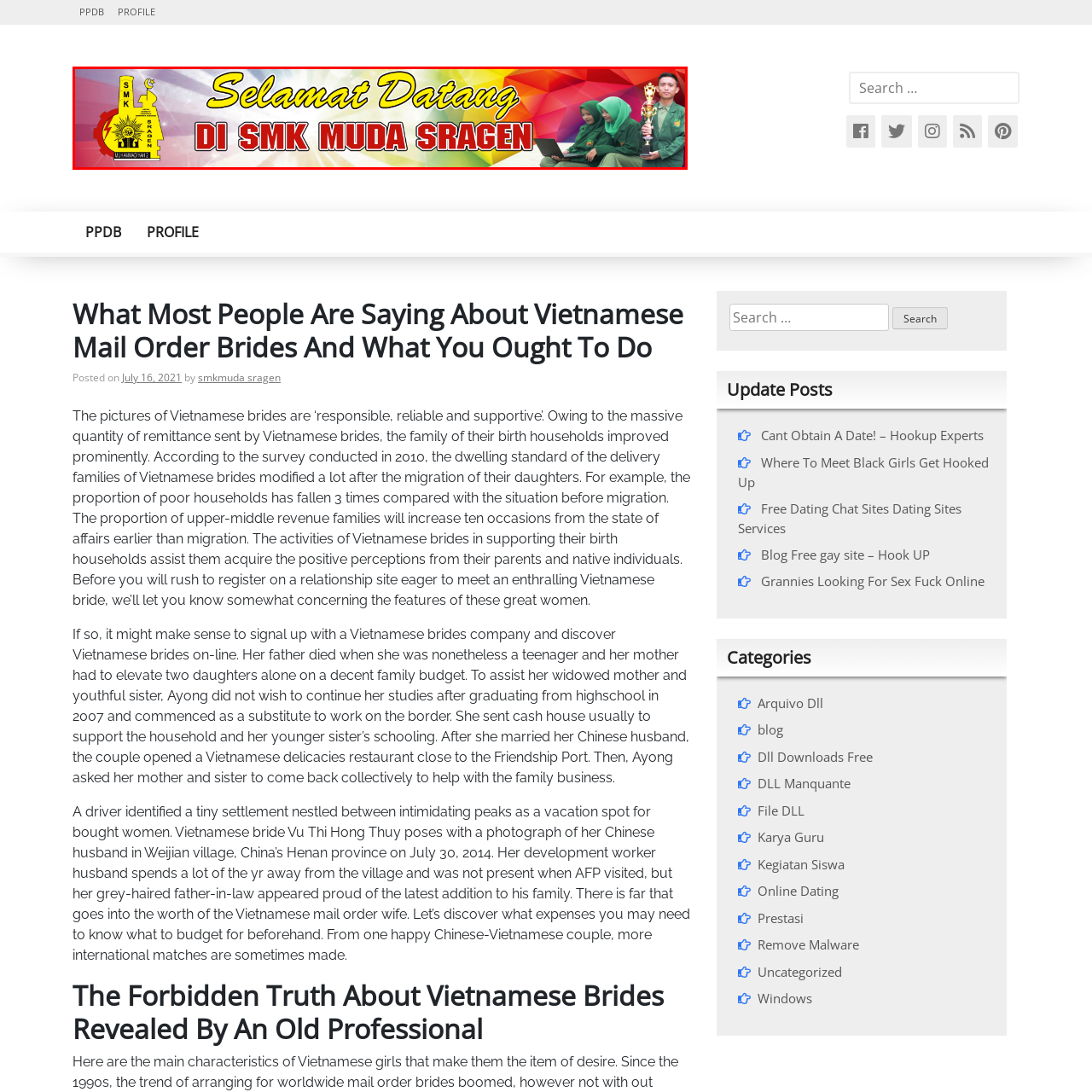Create a detailed description of the image enclosed by the red bounding box.

The image serves as a welcoming banner for SMK Muda Sragen, a vocational school located in Sragen, Indonesia. The banner features the text "Selamat Datang di SMK MUDA SRAGEN," which translates to "Welcome to SMK Muda Sragen." The vibrant background showcases a blend of colors, creating an inviting atmosphere. In the right foreground, two students are depicted: one engaged with a laptop and another holding a trophy, symbolizing achievement and academic excellence. The banner also prominently displays the school's logo, reinforcing its identity and commitment to education. Overall, the design and imagery convey a sense of community, pride, and a warm invitation to prospective students and visitors.